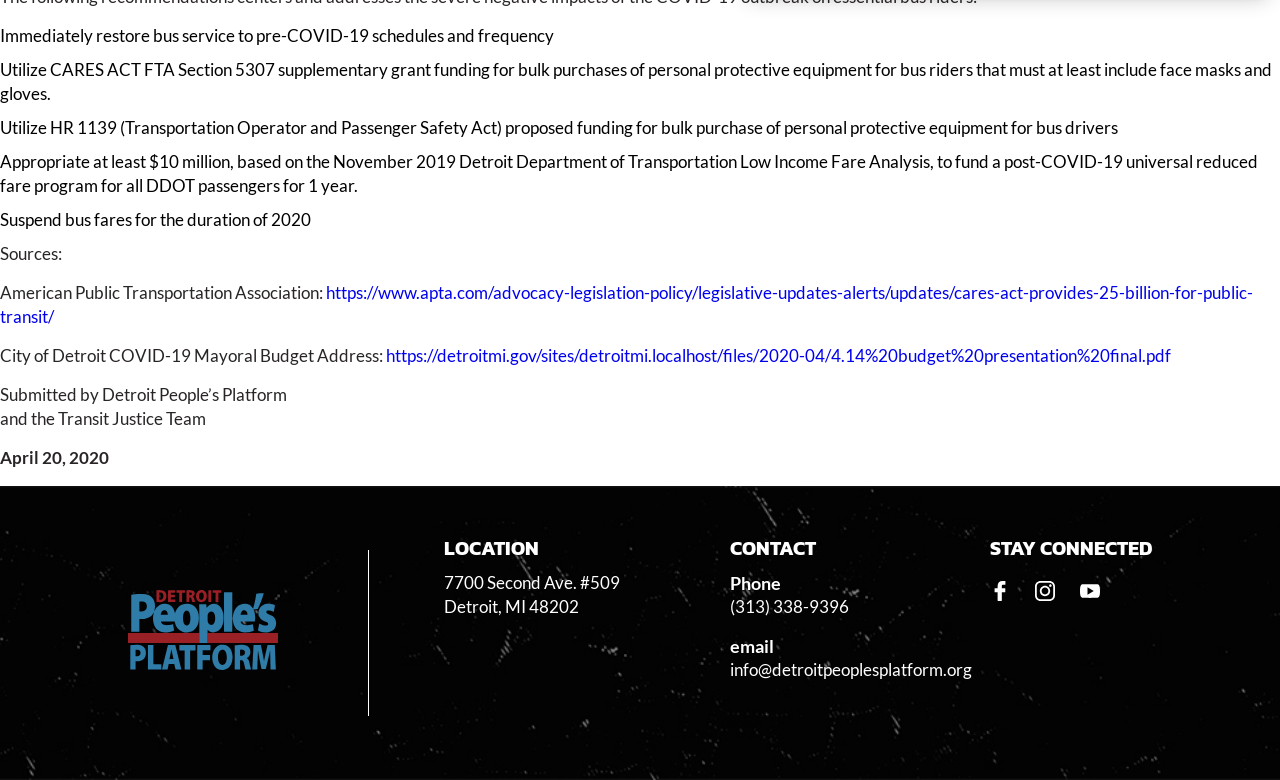What is the address of the Detroit People's Platform?
Look at the image and provide a short answer using one word or a phrase.

7700 Second Ave. #509